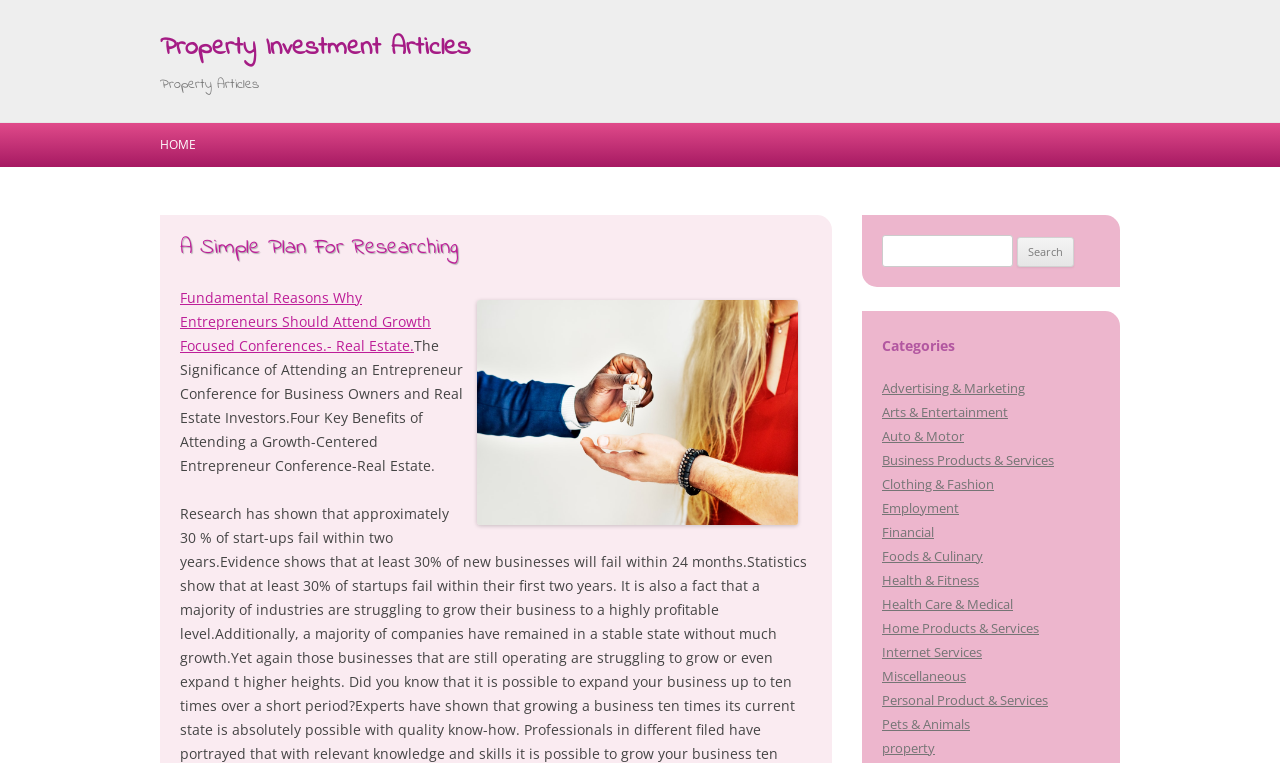Construct a thorough caption encompassing all aspects of the webpage.

The webpage is about property investment articles, with a prominent heading "Property Investment Articles" at the top left corner. Below this heading, there is a link with the same text. 

To the right of the heading, there is a link "HOME" which is part of a header section that also contains an image and a link to an article titled "Fundamental Reasons Why Entrepreneurs Should Attend Growth Focused Conferences.- Real Estate." Below this link, there is a static text describing the significance of attending an entrepreneur conference for business owners and real estate investors.

On the top right corner, there is a search bar with a label "Search for:" and a button to initiate the search. 

Below the search bar, there is a heading "Categories" followed by a list of 15 links to different categories, including "Advertising & Marketing", "Arts & Entertainment", "Auto & Motor", and so on, up to "Pets & Animals" and "property". These links are arranged vertically, taking up most of the right side of the page.

At the top center of the page, there is a link "Skip to content" which allows users to bypass the header section and go directly to the main content.